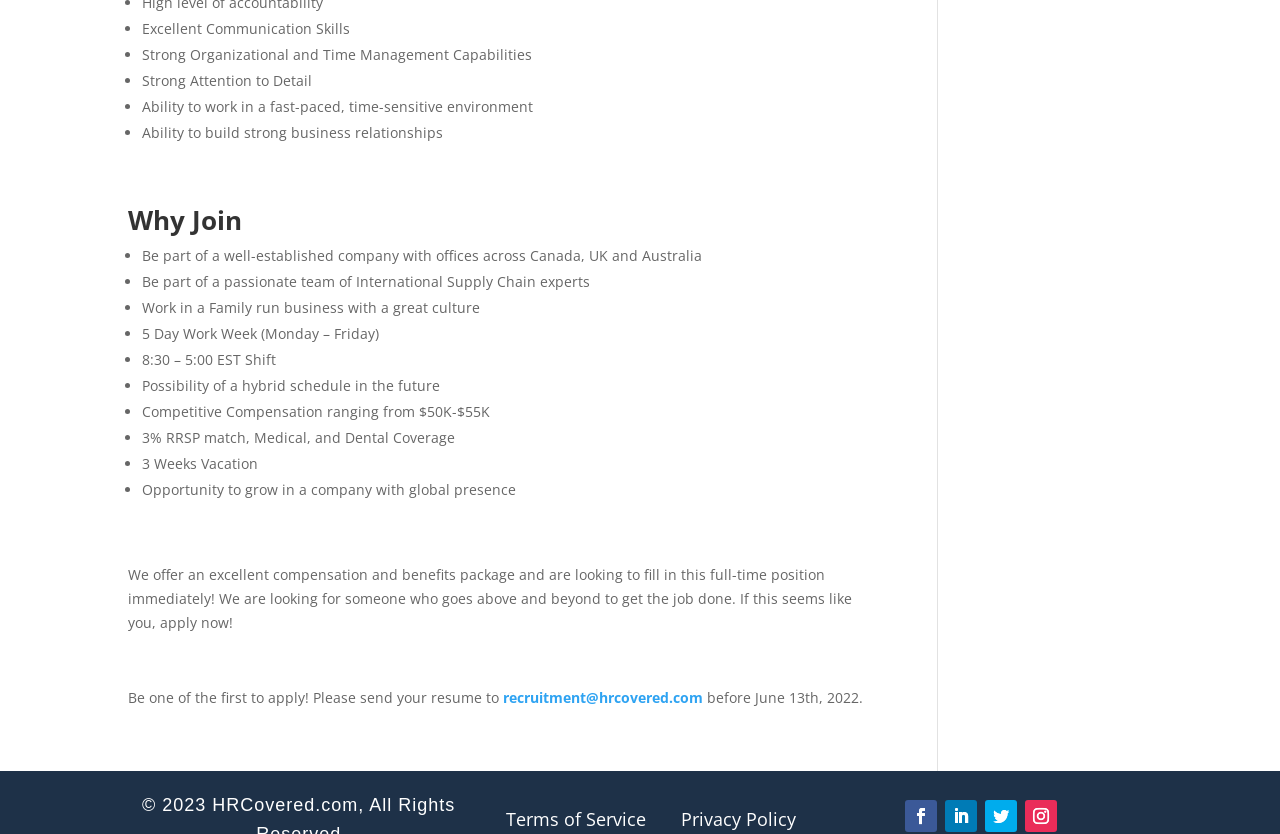Identify and provide the bounding box coordinates of the UI element described: "Follow". The coordinates should be formatted as [left, top, right, bottom], with each number being a float between 0 and 1.

[0.739, 0.959, 0.764, 0.997]